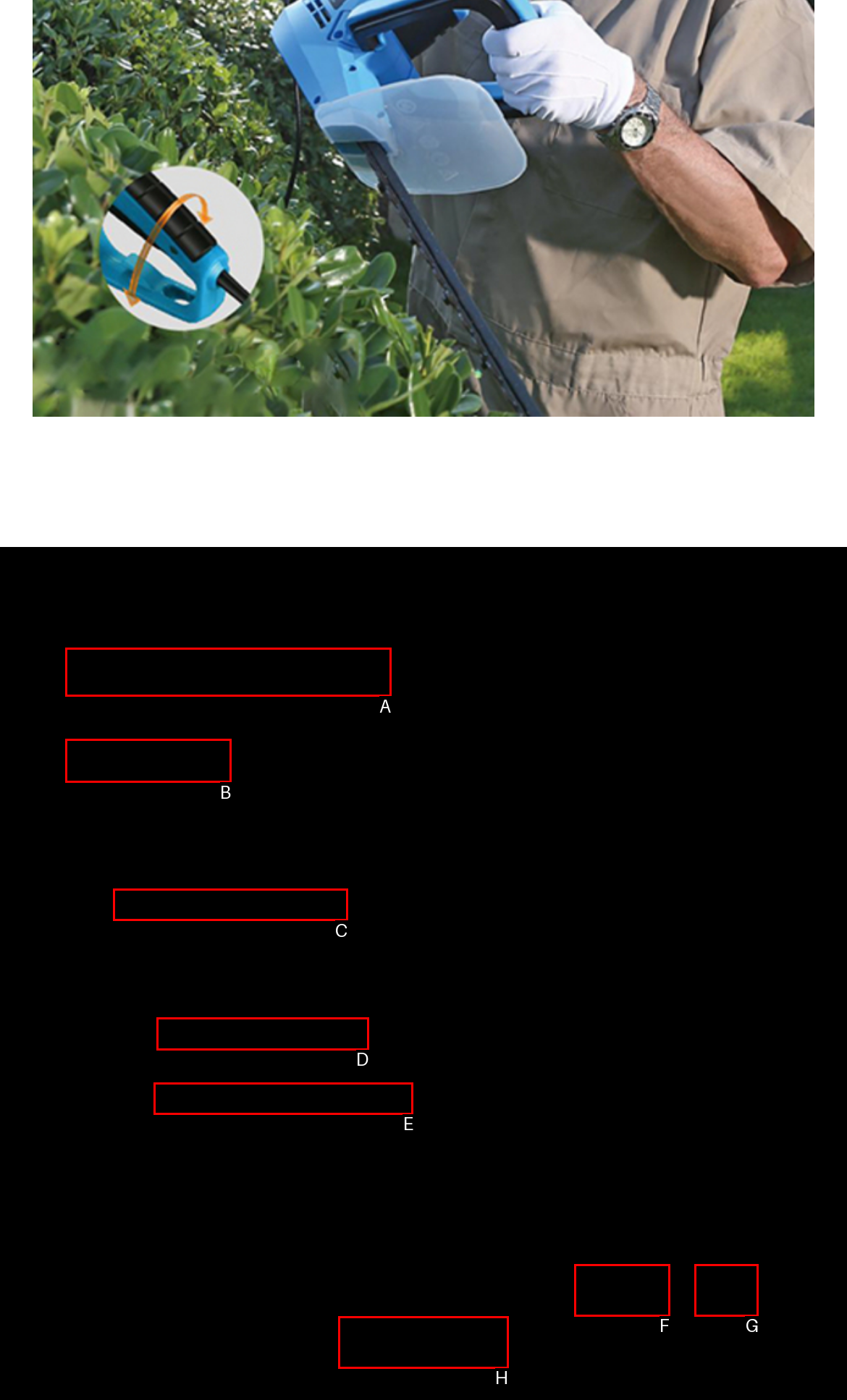Tell me which one HTML element I should click to complete the following task: contact the company Answer with the option's letter from the given choices directly.

B